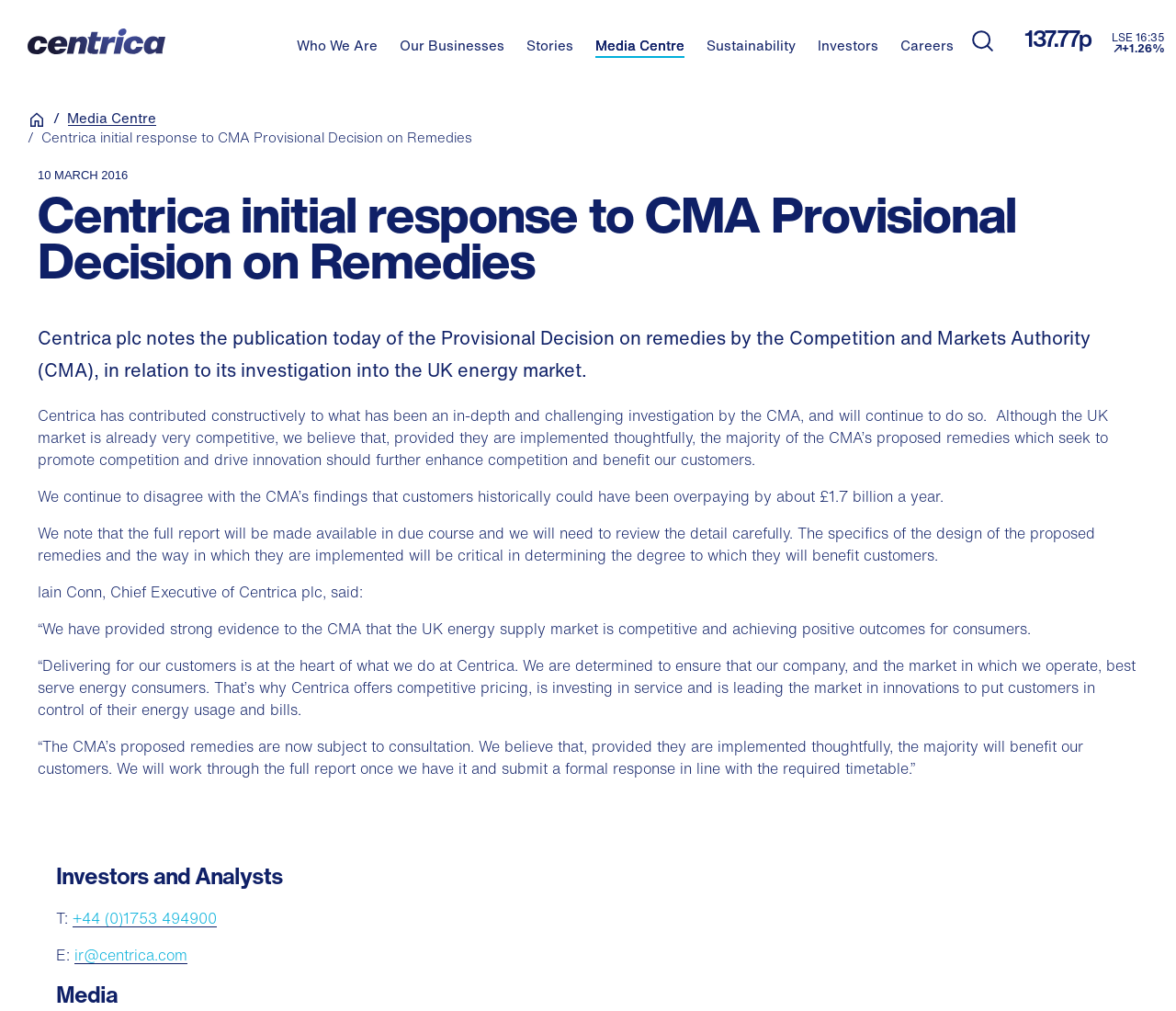Determine the bounding box coordinates of the section to be clicked to follow the instruction: "View the 'Home' page". The coordinates should be given as four float numbers between 0 and 1, formatted as [left, top, right, bottom].

[0.023, 0.109, 0.039, 0.128]